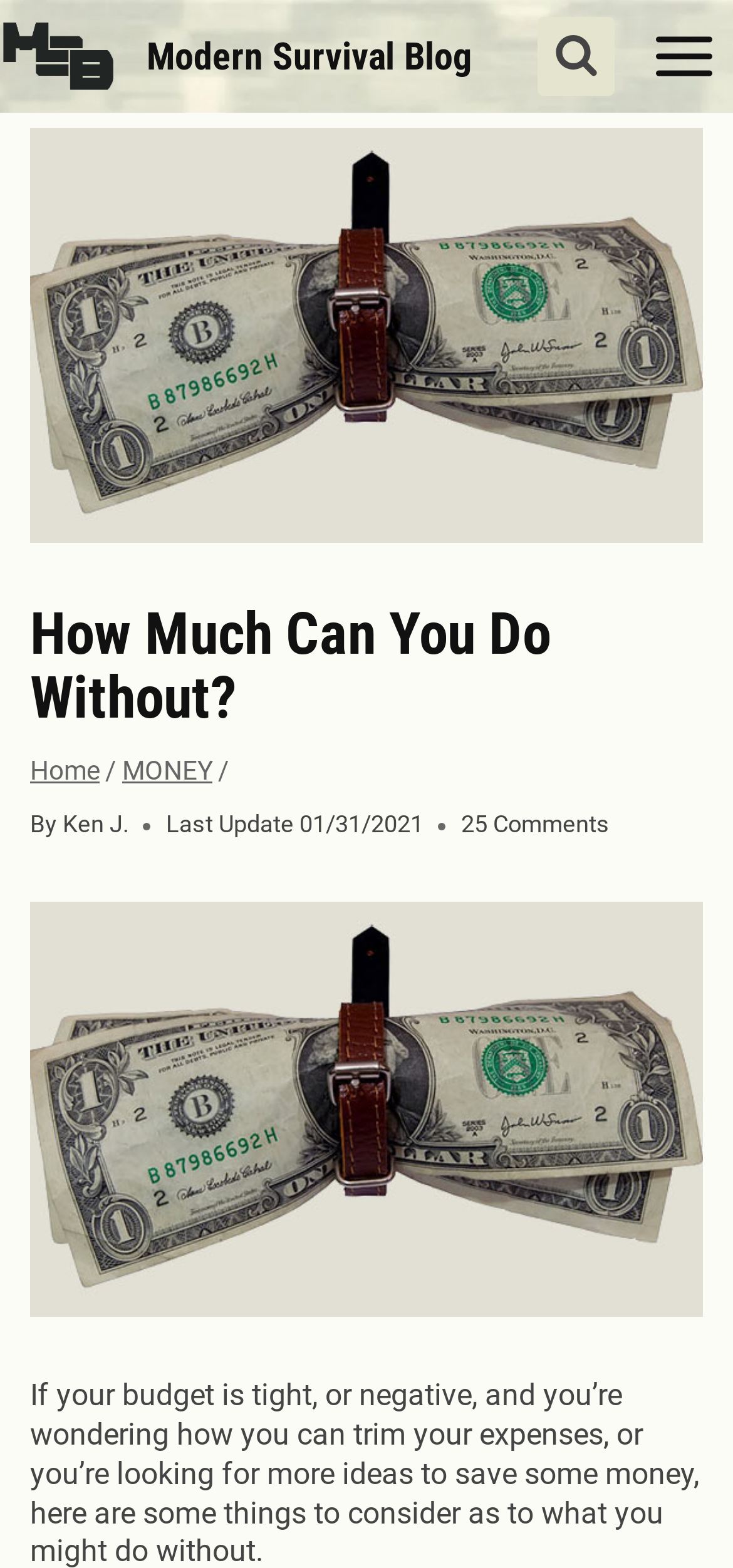Locate the UI element described as follows: "alt="things-you-can-do-without" title="things-you-can-do-without"". Return the bounding box coordinates as four float numbers between 0 and 1 in the order [left, top, right, bottom].

[0.041, 0.575, 0.959, 0.84]